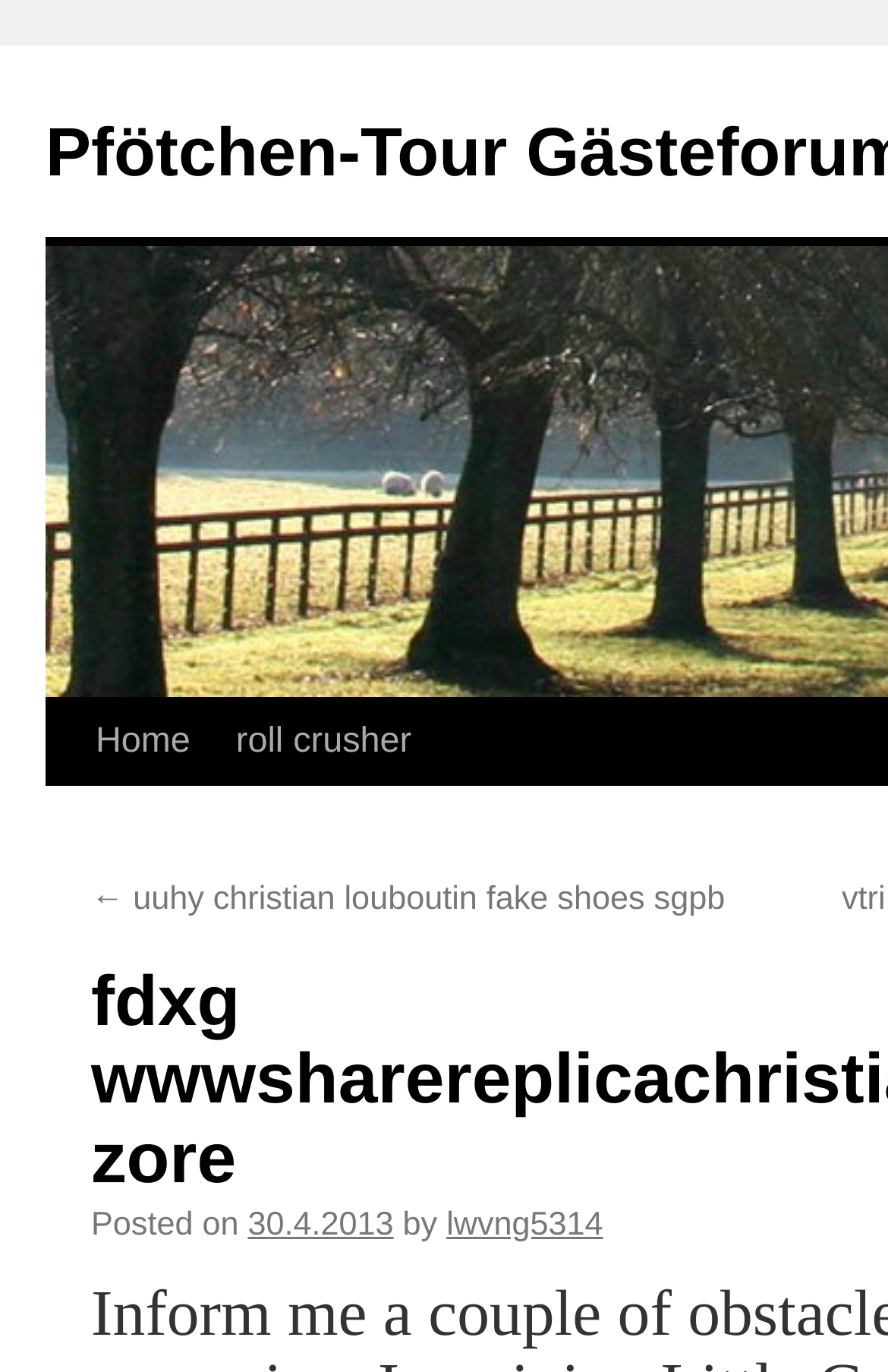Provide a short, one-word or phrase answer to the question below:
Who is the author of the post?

lwvng5314